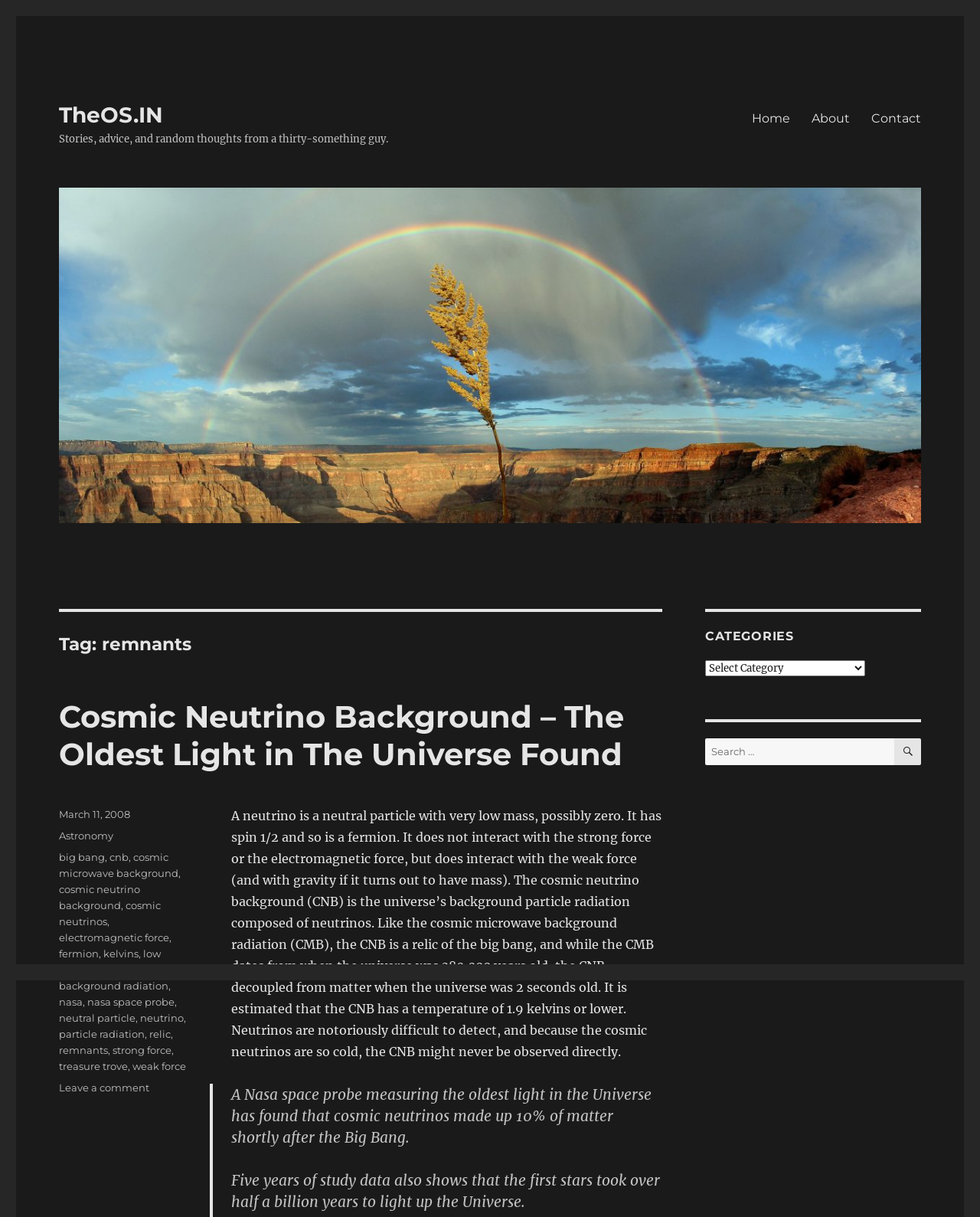Find and provide the bounding box coordinates for the UI element described with: "About".

[0.817, 0.084, 0.878, 0.11]